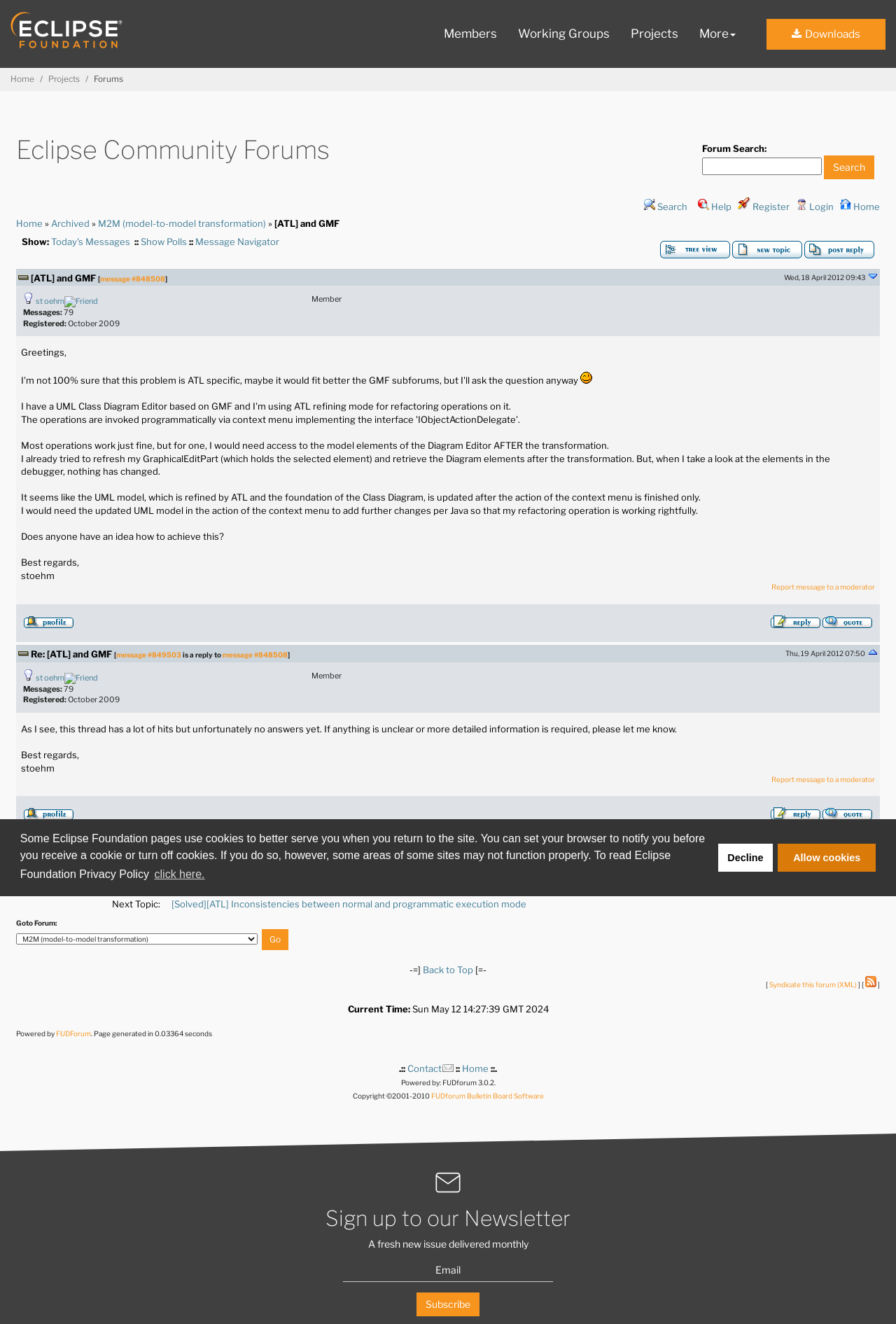Find the bounding box coordinates for the area that should be clicked to accomplish the instruction: "Switch to threaded view of this topic".

[0.737, 0.188, 0.815, 0.197]